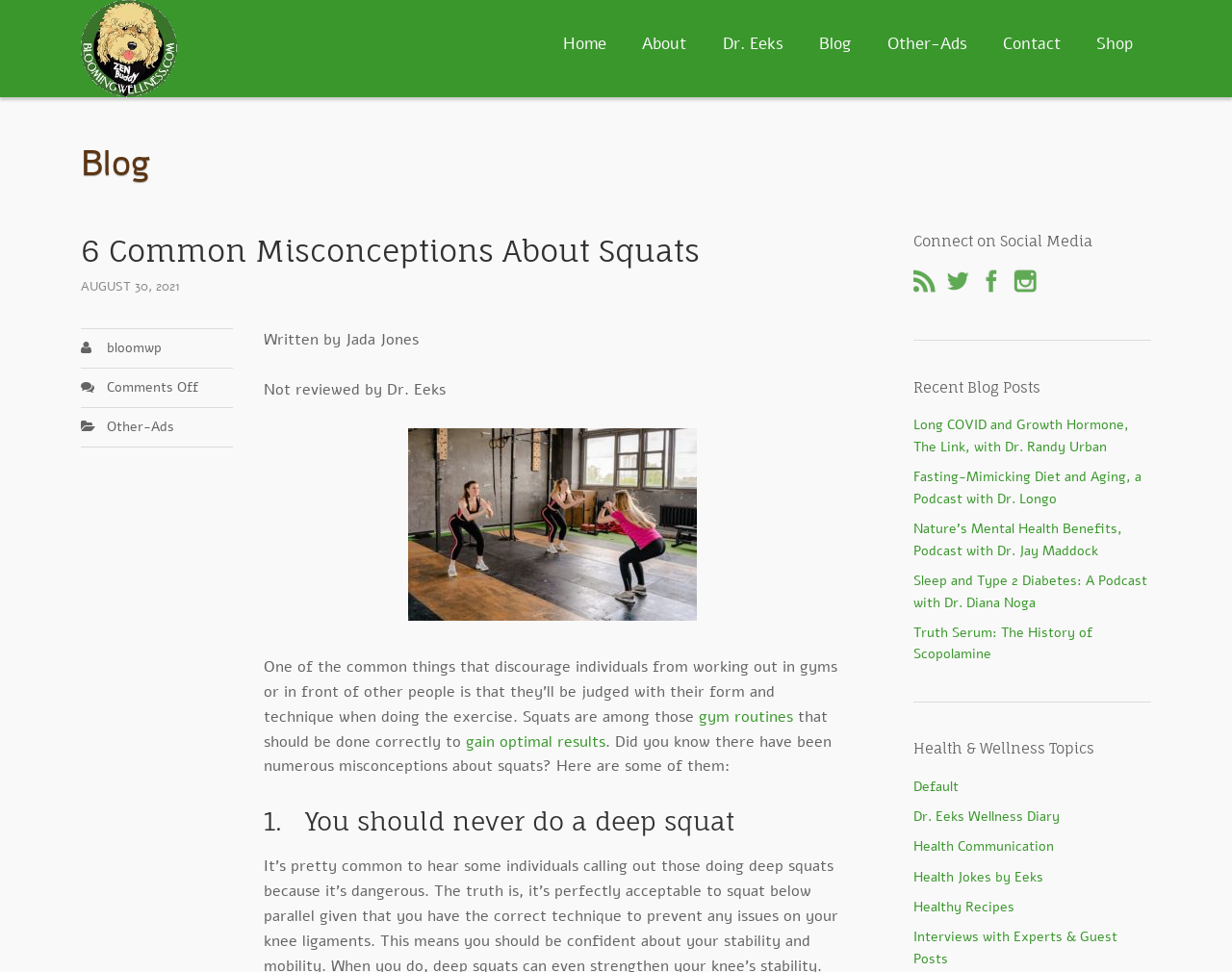Specify the bounding box coordinates of the area that needs to be clicked to achieve the following instruction: "read the blog post about gym routines".

[0.567, 0.726, 0.643, 0.748]